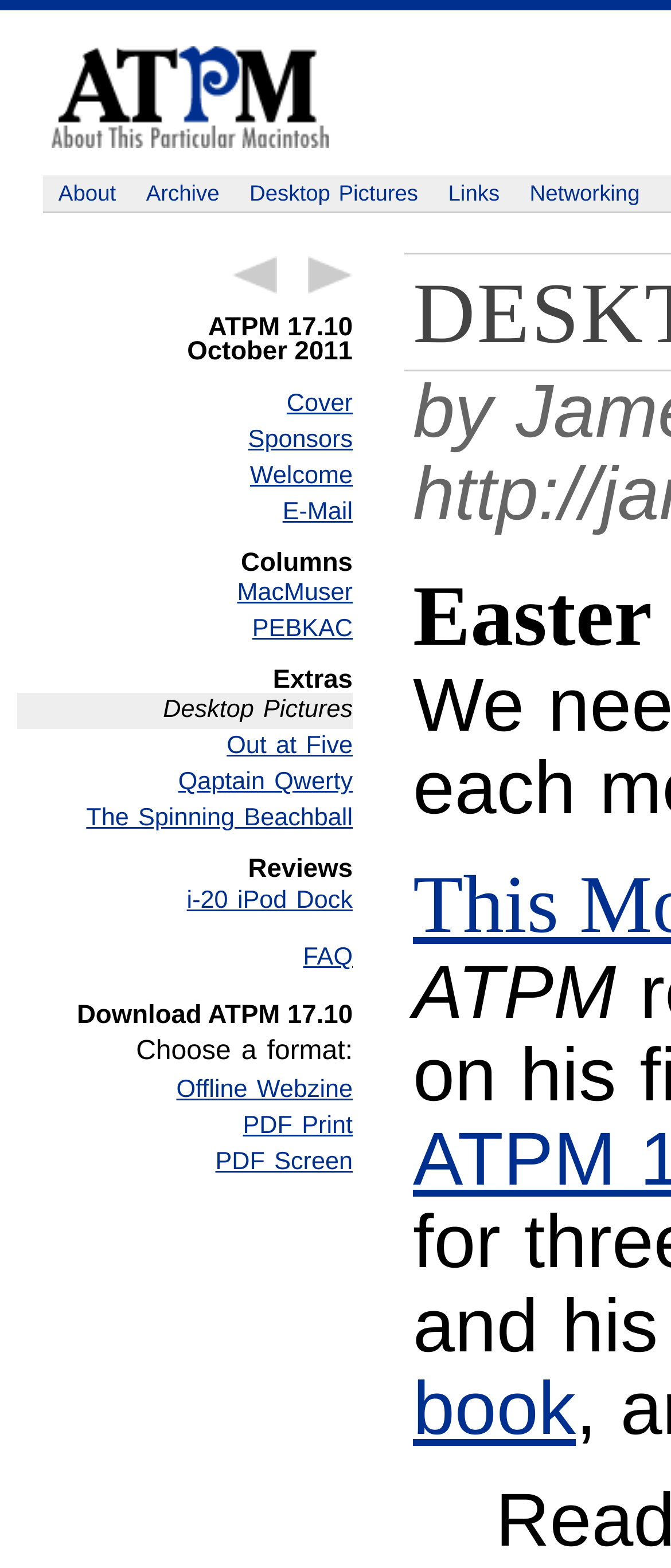Point out the bounding box coordinates of the section to click in order to follow this instruction: "check the sponsors".

[0.026, 0.27, 0.526, 0.293]